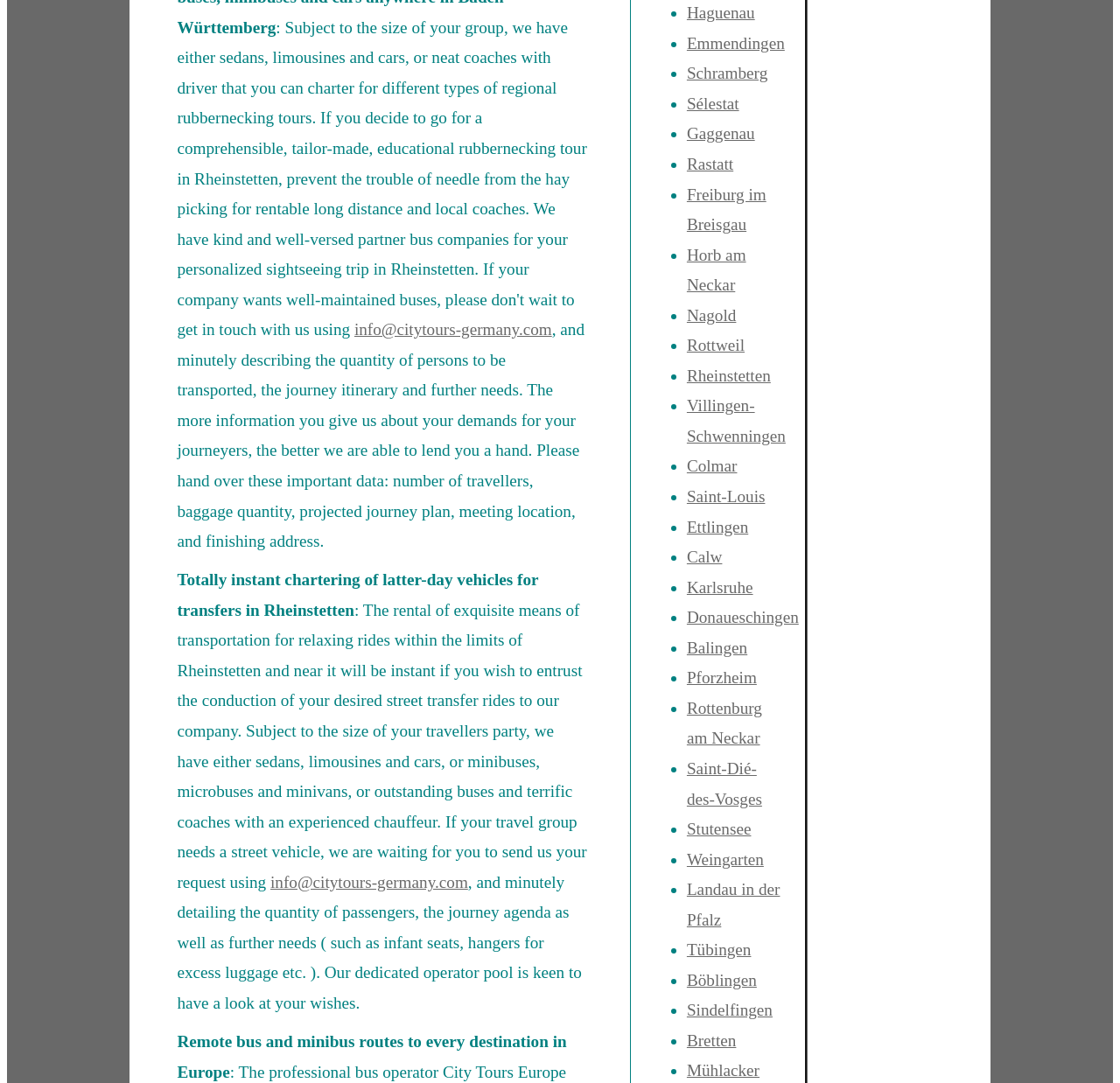Can you specify the bounding box coordinates for the region that should be clicked to fulfill this instruction: "Explore bus routes to Freiburg im Breisgau".

[0.613, 0.171, 0.684, 0.216]